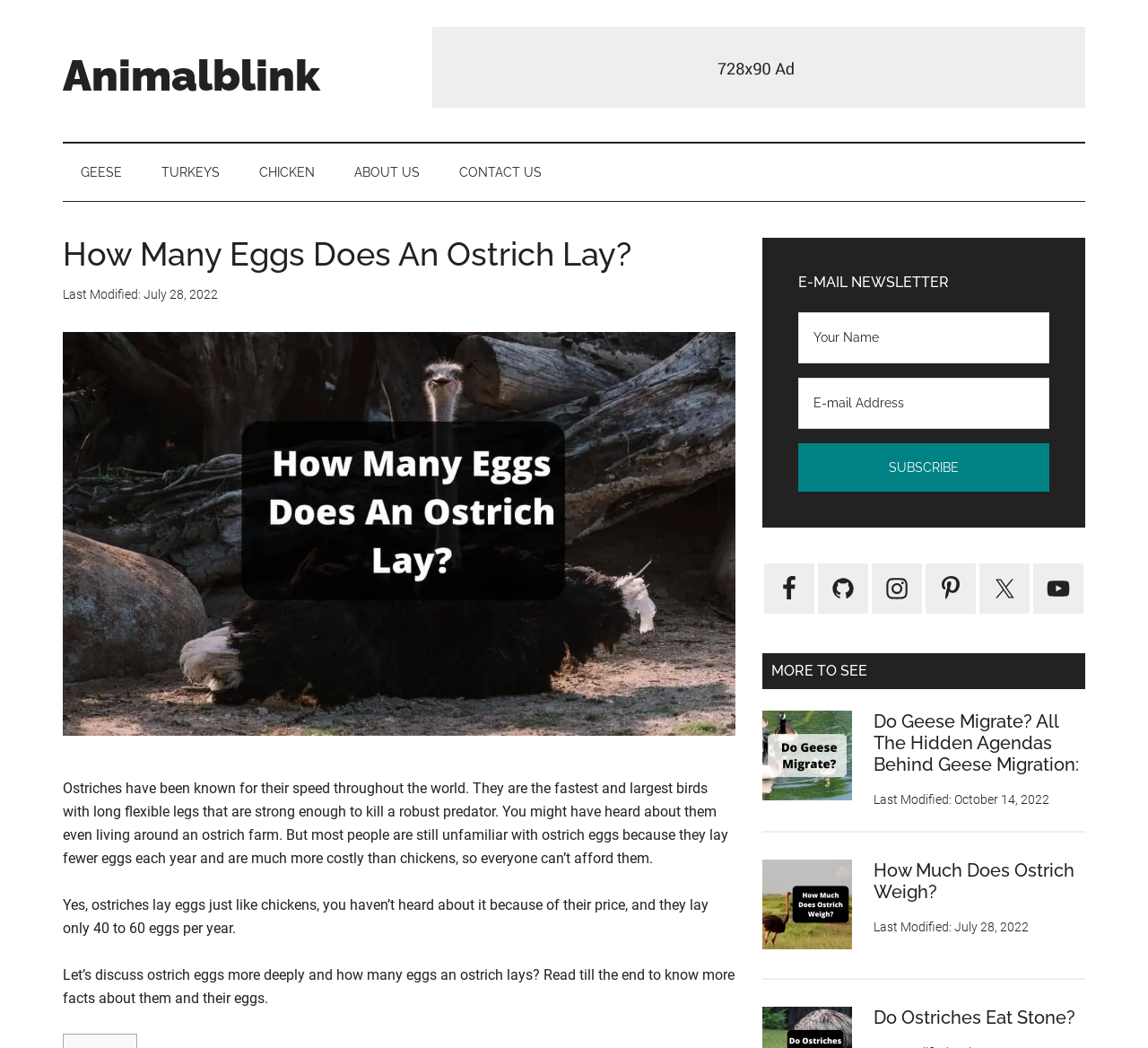Please find the bounding box coordinates of the clickable region needed to complete the following instruction: "Click the 'Animalblink' link". The bounding box coordinates must consist of four float numbers between 0 and 1, i.e., [left, top, right, bottom].

[0.055, 0.048, 0.279, 0.096]